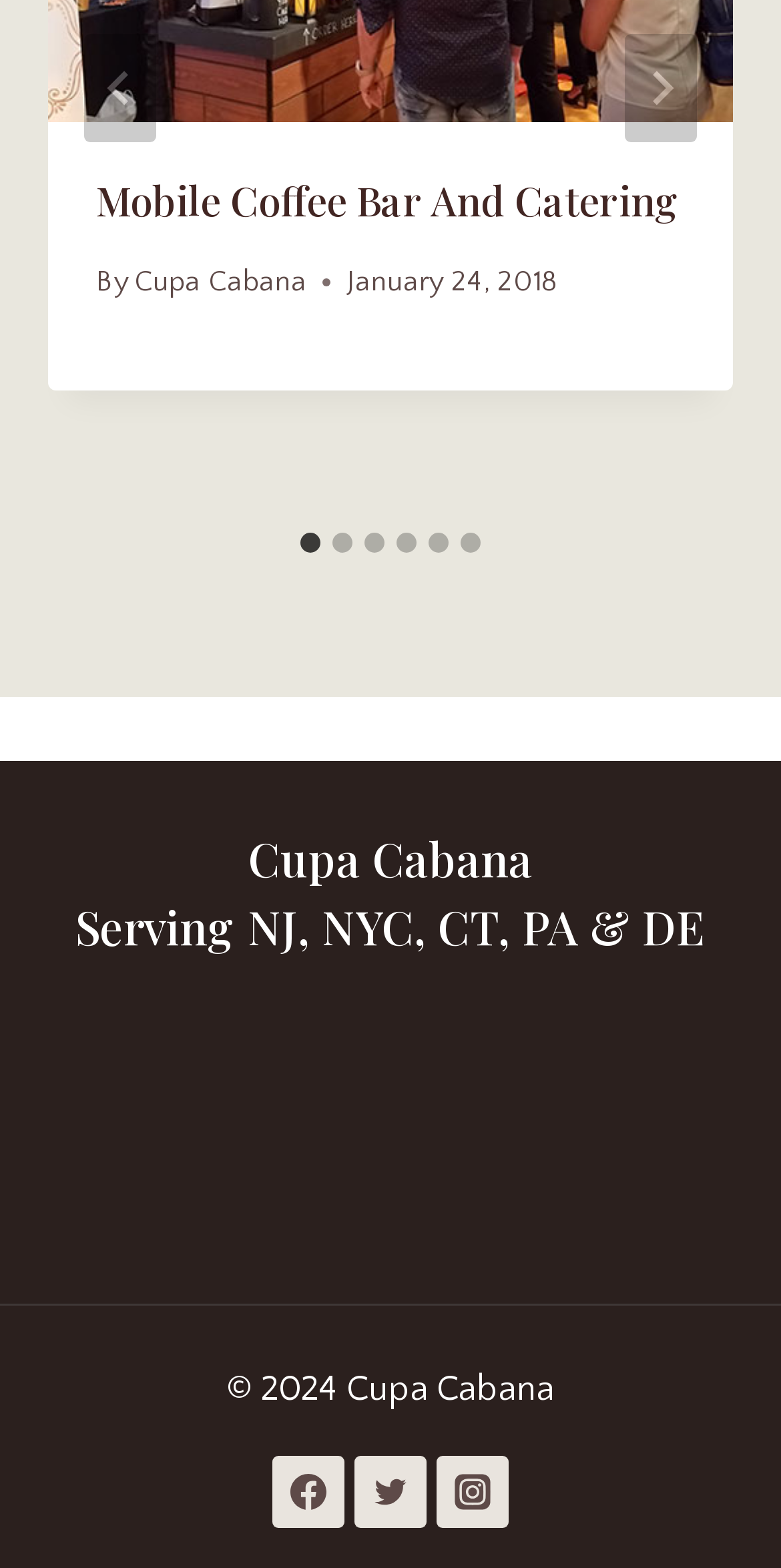Given the element description Mobile Coffee Bar and Catering, specify the bounding box coordinates of the corresponding UI element in the format (top-left x, top-left y, bottom-right x, bottom-right y). All values must be between 0 and 1.

[0.123, 0.11, 0.869, 0.145]